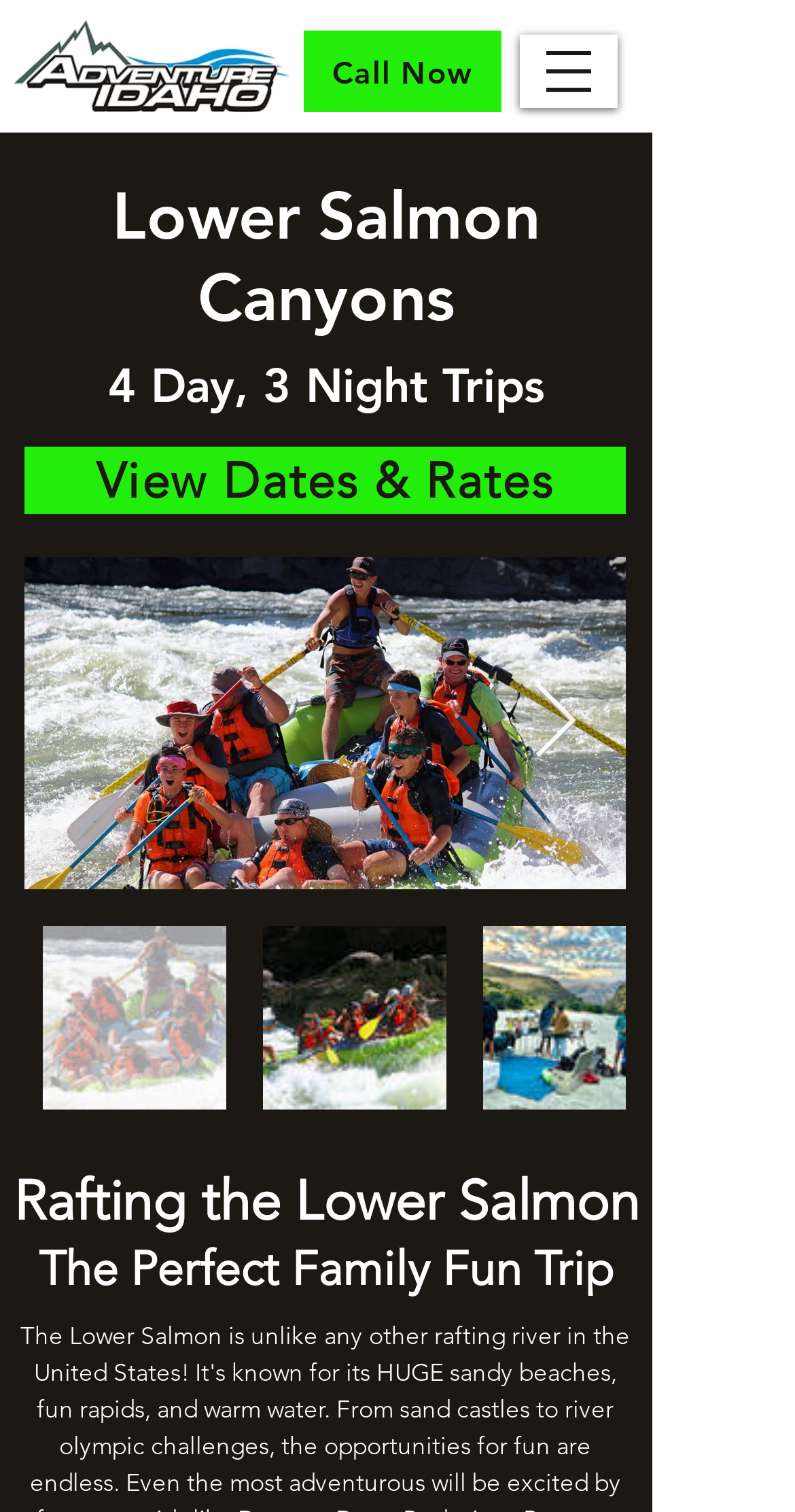What is the duration of the trip?
Based on the image, answer the question in a detailed manner.

The duration of the trip is obtained from the heading 'Lower Salmon Canyons 4 Day, 3 Night Trips' which is located at the top of the webpage.